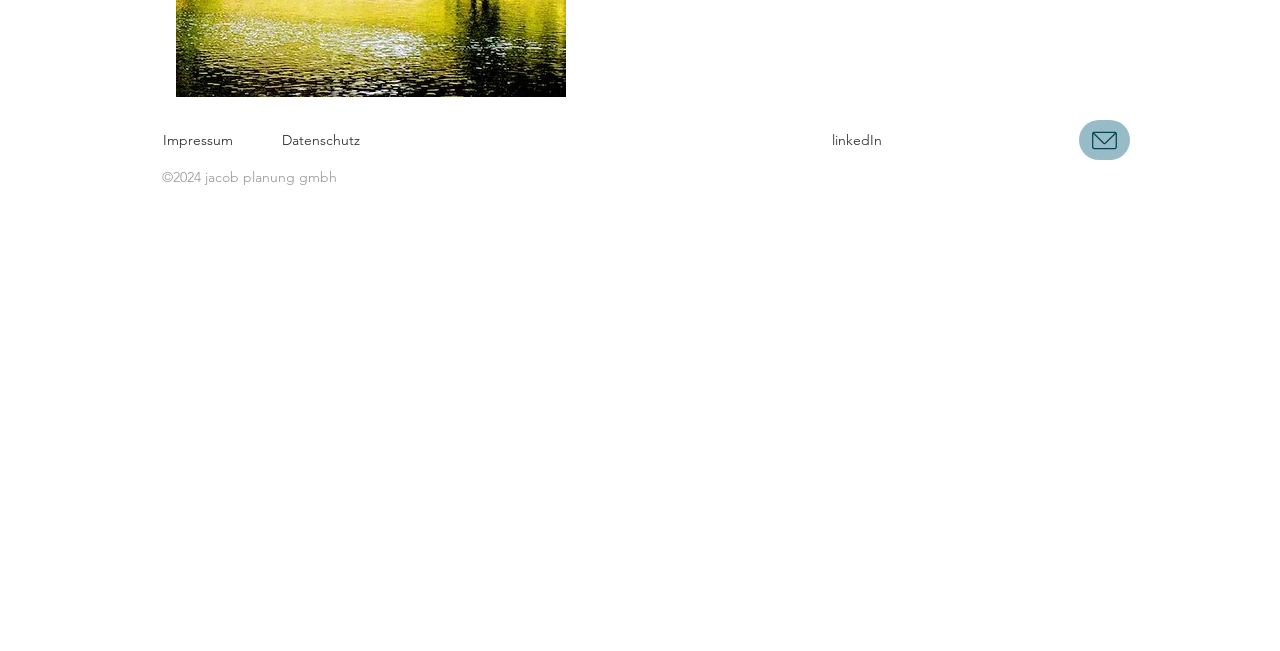Please find the bounding box coordinates (top-left x, top-left y, bottom-right x, bottom-right y) in the screenshot for the UI element described as follows: ← Previous Post

None